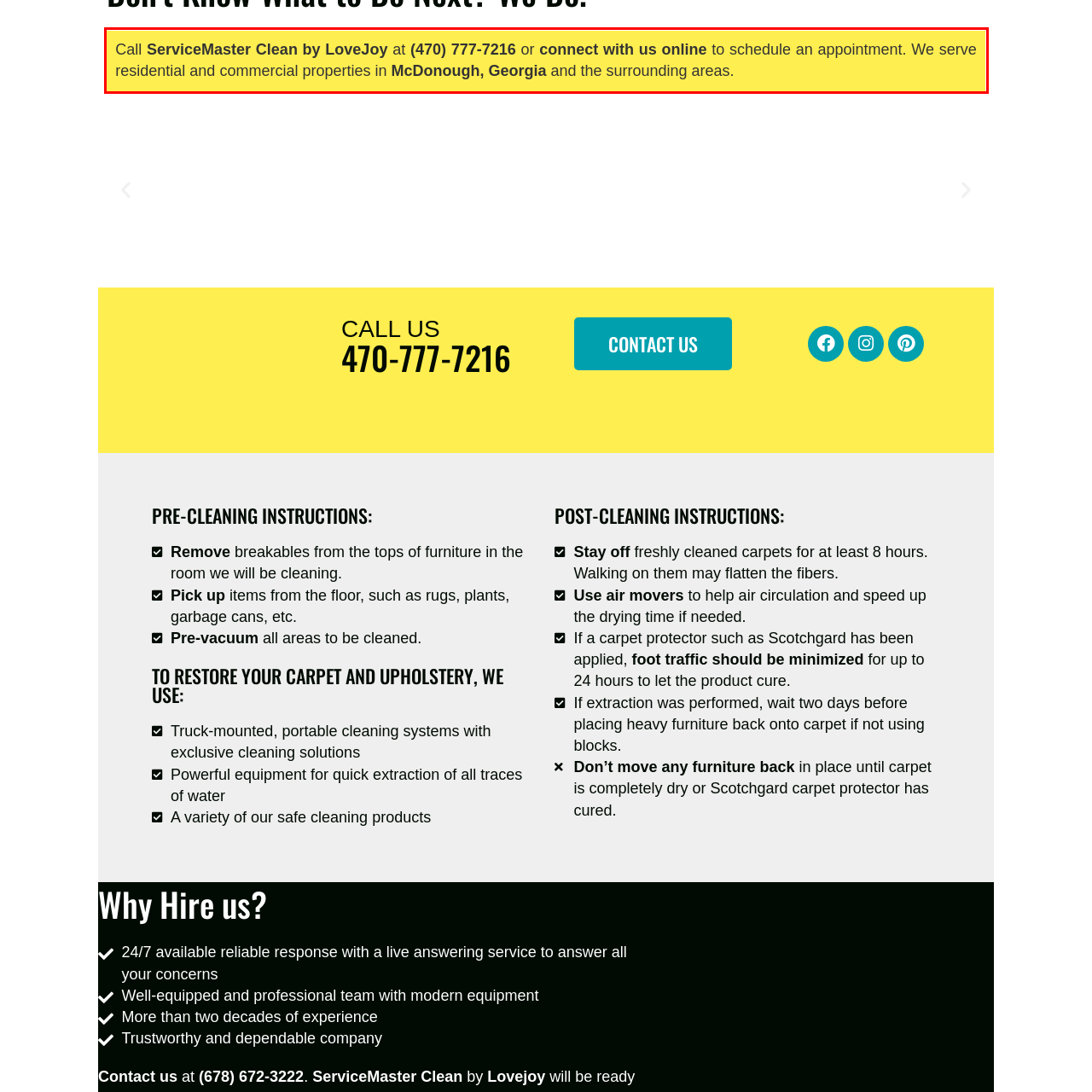You are given a webpage screenshot with a red bounding box around a UI element. Extract and generate the text inside this red bounding box.

Call ServiceMaster Clean by LoveJoy at (470) 777-7216 or connect with us online to schedule an appointment. We serve residential and commercial properties in McDonough, Georgia and the surrounding areas.